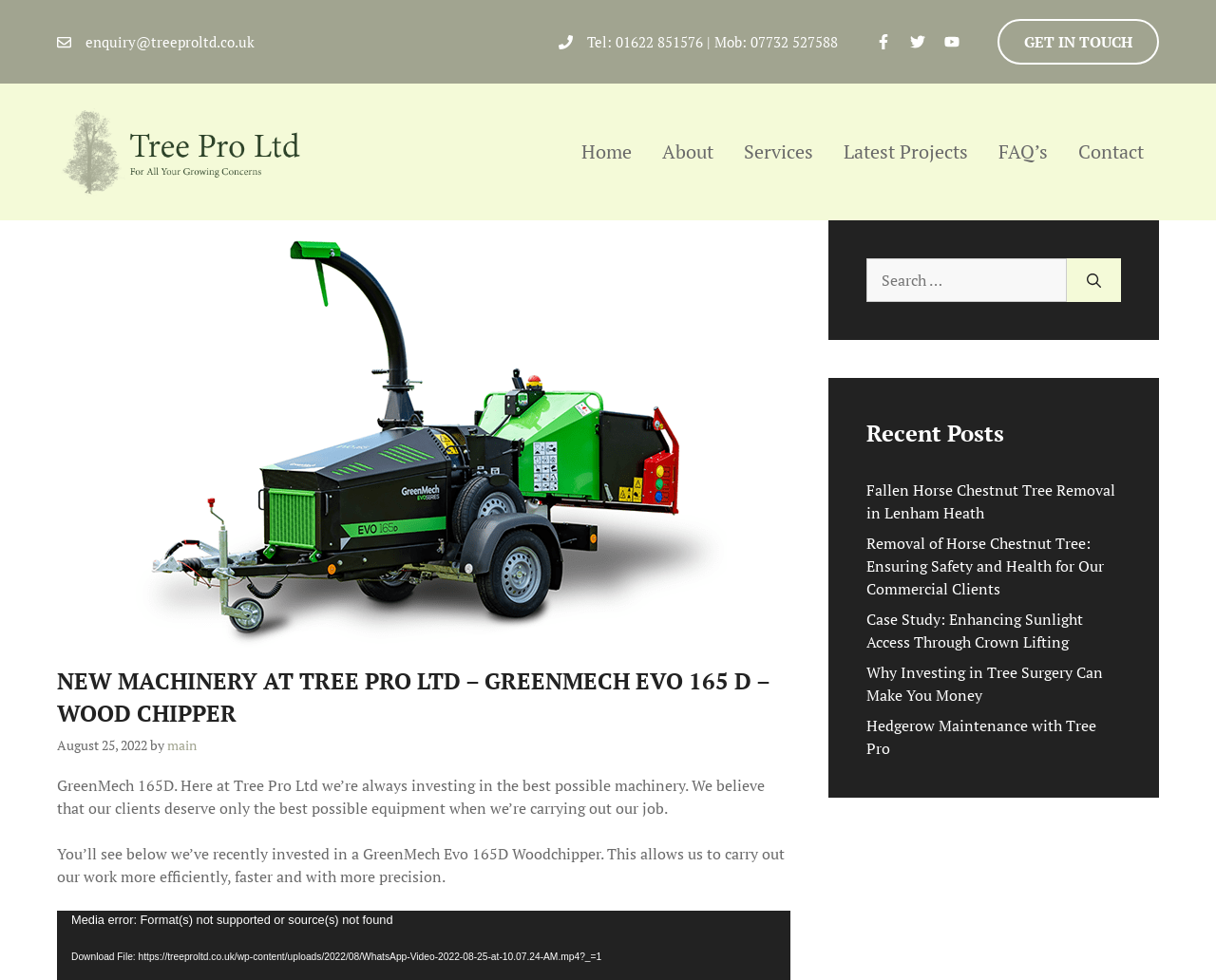What is the name of the company?
Refer to the image and provide a one-word or short phrase answer.

Tree Pro Ltd